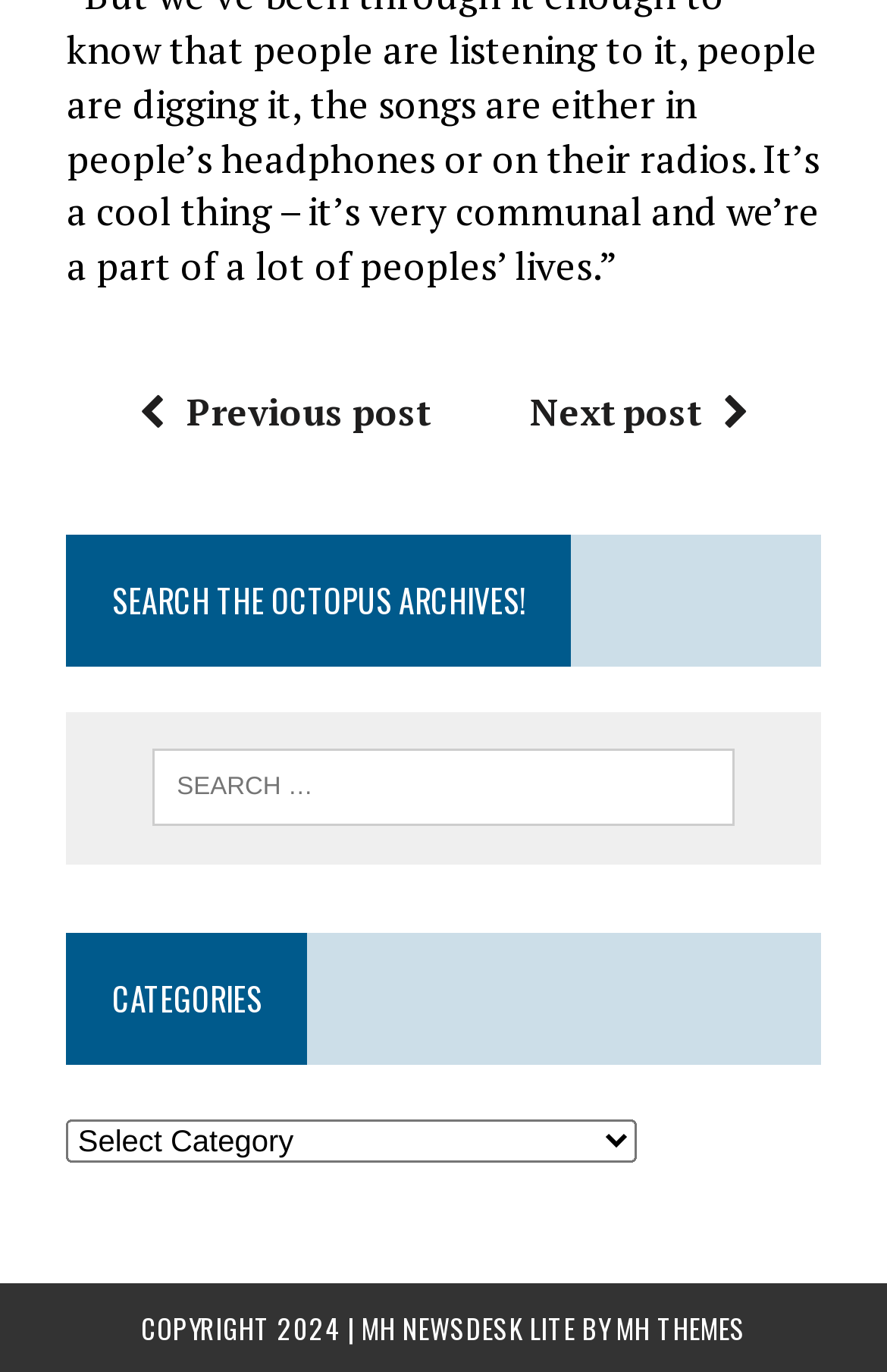How many categories are available?
Ensure your answer is thorough and detailed.

The combobox labeled 'Categories' has a popup menu, but the number of categories is not explicitly stated. It would require further interaction with the combobox to determine the number of categories.